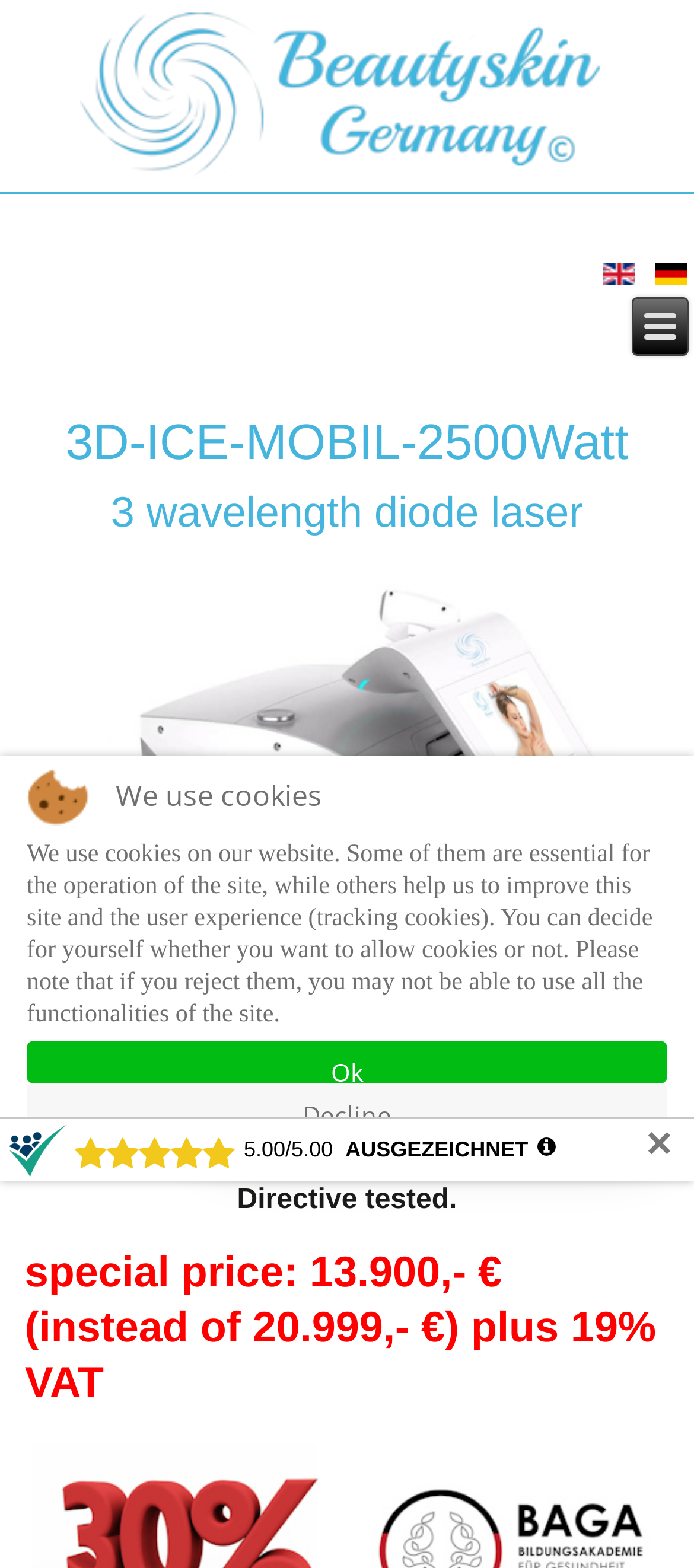Identify the bounding box for the given UI element using the description provided. Coordinates should be in the format (top-left x, top-left y, bottom-right x, bottom-right y) and must be between 0 and 1. Here is the description: Imprint

[0.593, 0.72, 0.701, 0.743]